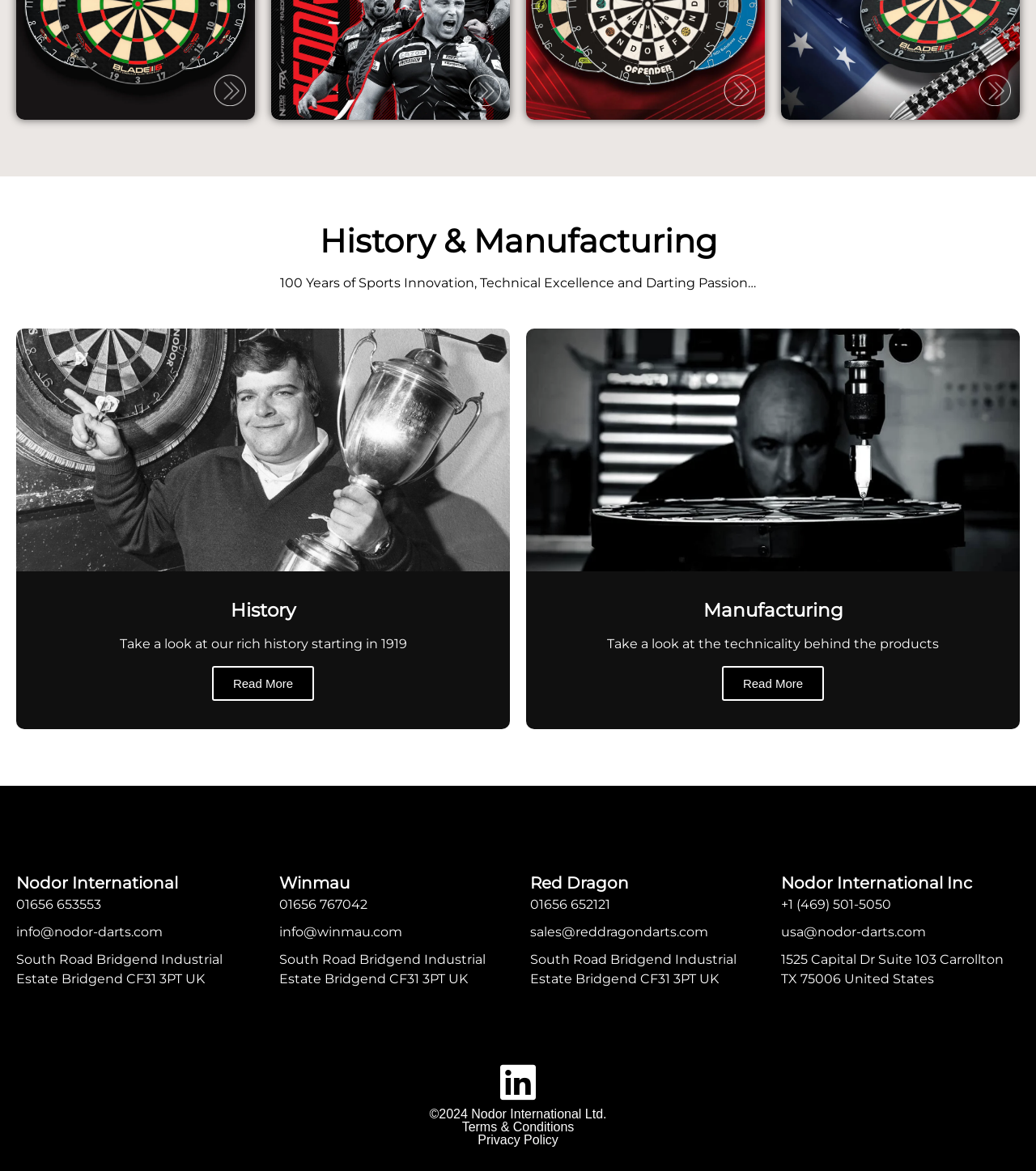What is the copyright year of the webpage?
Based on the image, respond with a single word or phrase.

2024